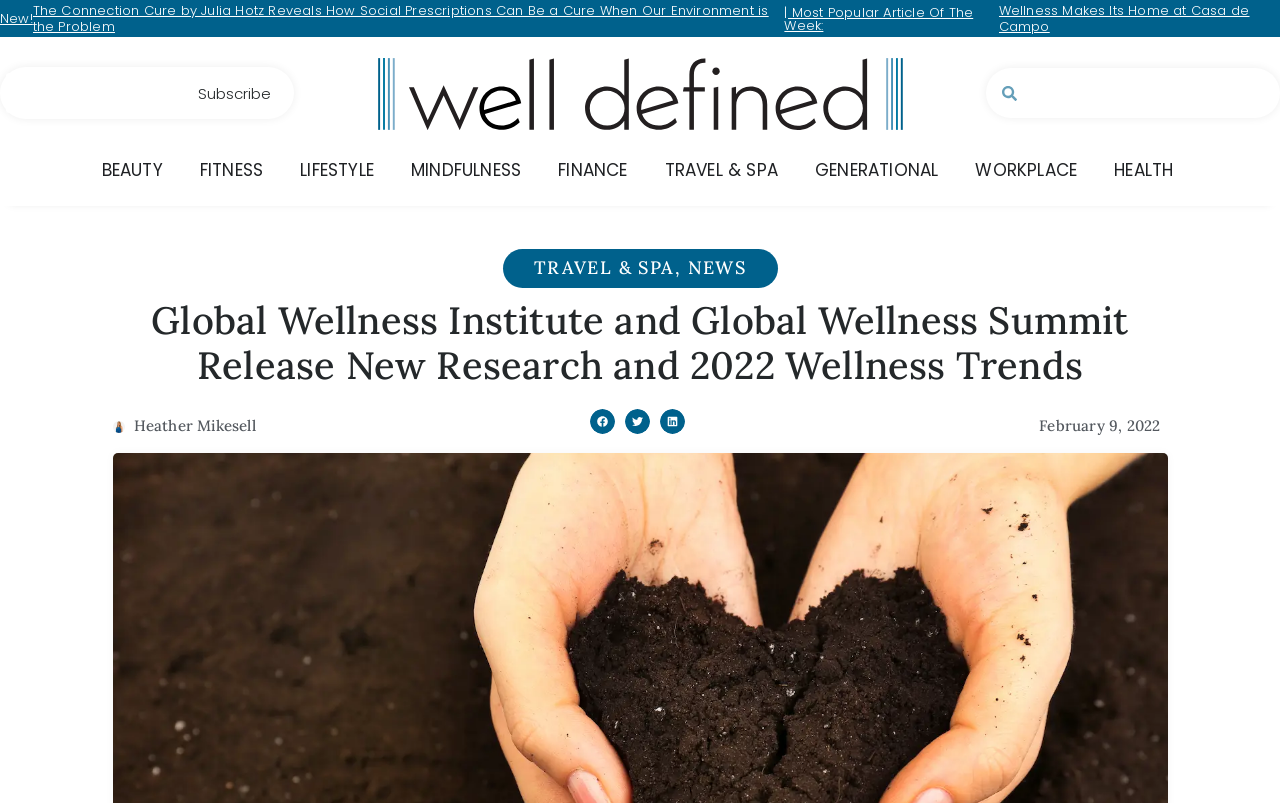Determine the bounding box coordinates for the clickable element to execute this instruction: "Search for wellness articles". Provide the coordinates as four float numbers between 0 and 1, i.e., [left, top, right, bottom].

[0.795, 0.085, 1.0, 0.147]